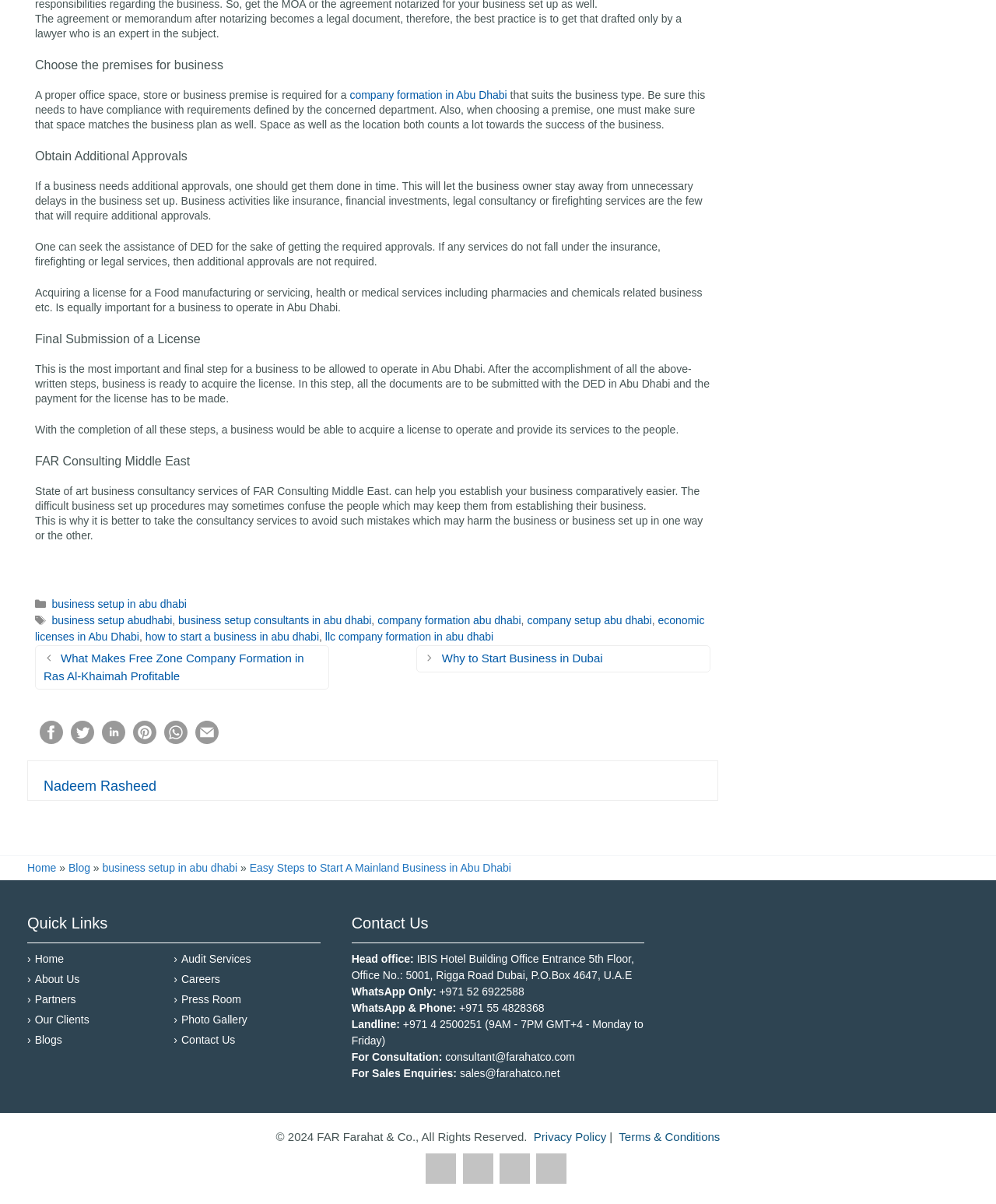Based on the image, provide a detailed response to the question:
What type of consultancy services does FAR Consulting Middle East offer?

The webpage mentions that FAR Consulting Middle East offers state of art business consultancy services, which can help establish a business comparatively easier. This suggests that FAR Consulting Middle East provides expert business consultancy services to support businesses in setting up and operating in Abu Dhabi.